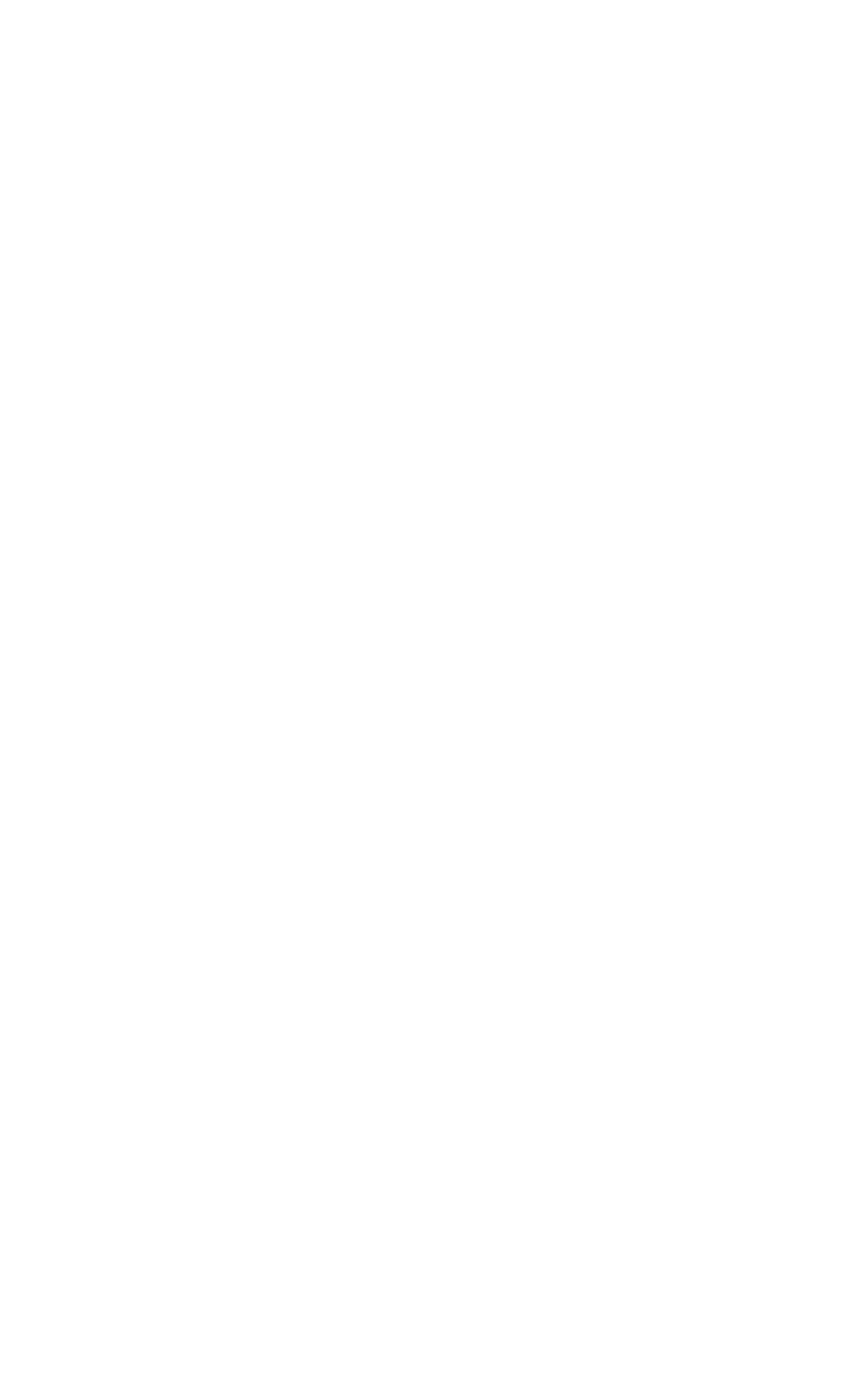How many guides are available?
Provide a concise answer using a single word or phrase based on the image.

11791